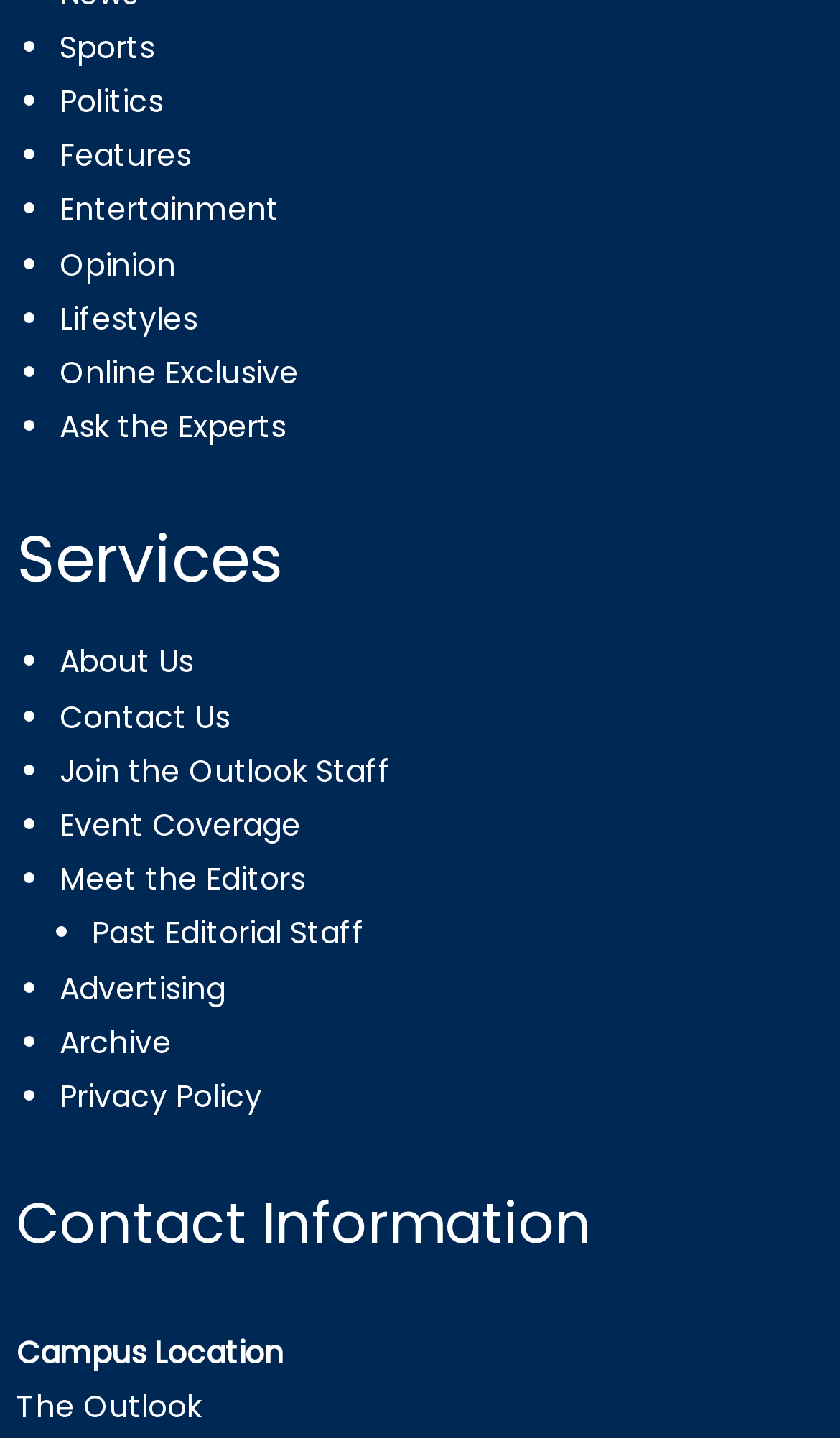What is the name of the publication?
Refer to the image and provide a one-word or short phrase answer.

The Outlook